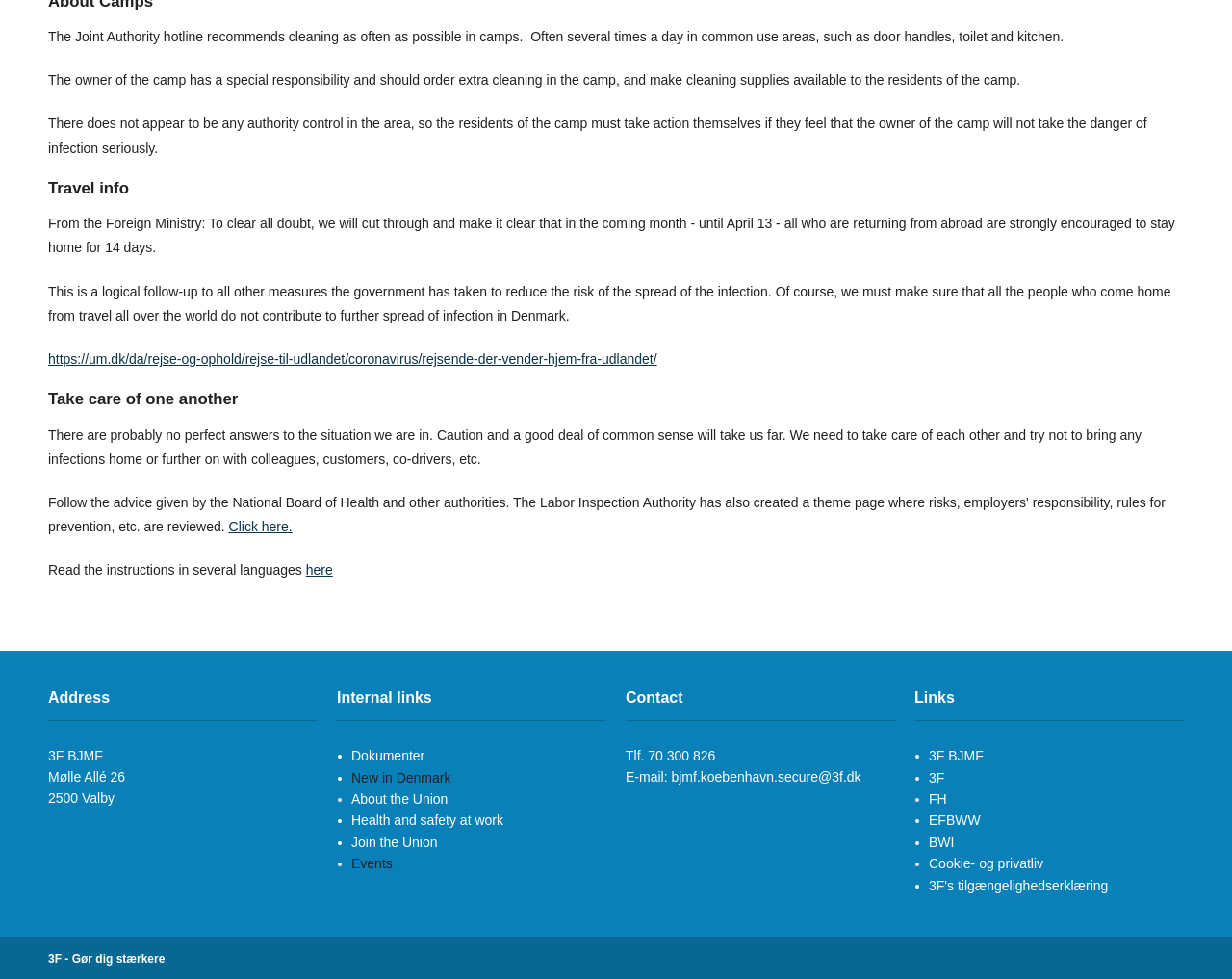Locate the bounding box coordinates of the clickable area to execute the instruction: "Click here to read the instructions in several languages". Provide the coordinates as four float numbers between 0 and 1, represented as [left, top, right, bottom].

[0.186, 0.53, 0.237, 0.546]